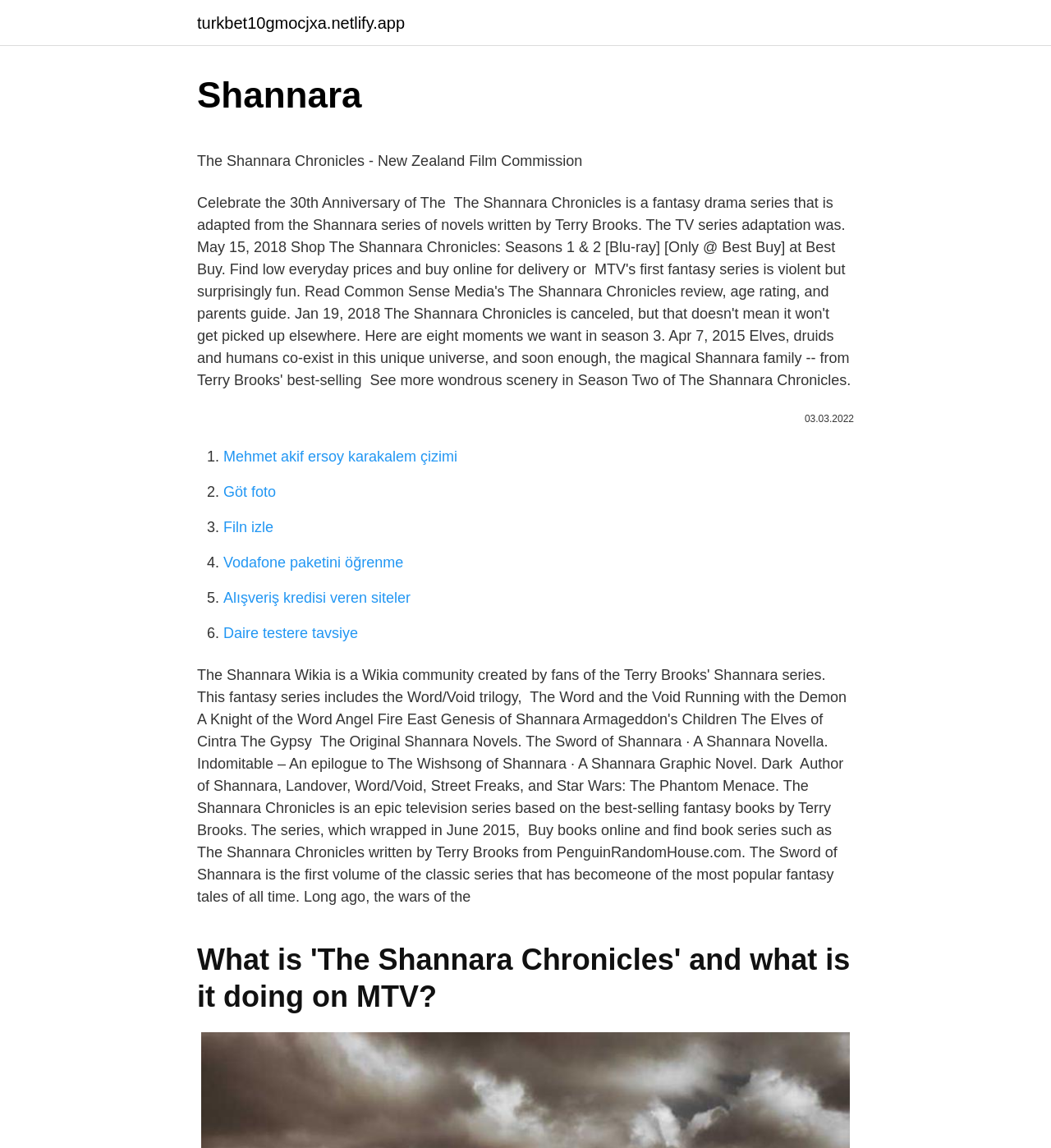Use one word or a short phrase to answer the question provided: 
How many list items are there?

6